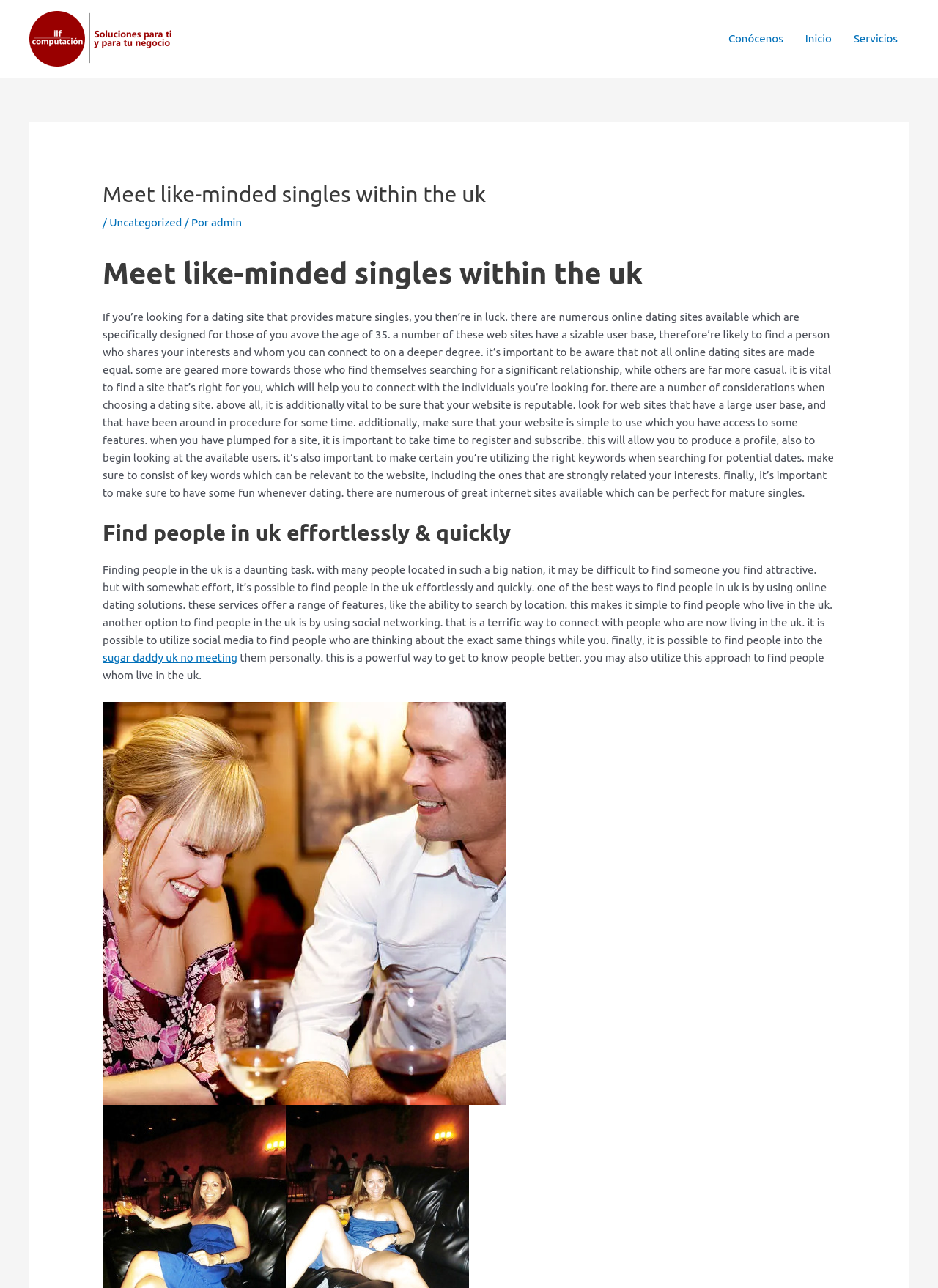What is the purpose of this website?
Could you answer the question in a detailed manner, providing as much information as possible?

Based on the content of the webpage, it appears that the website is designed to connect singles in the UK who are looking for a dating site that provides mature singles. The website provides information on how to find people in the UK effortlessly and quickly, and how to use online dating services to find someone who shares similar interests.